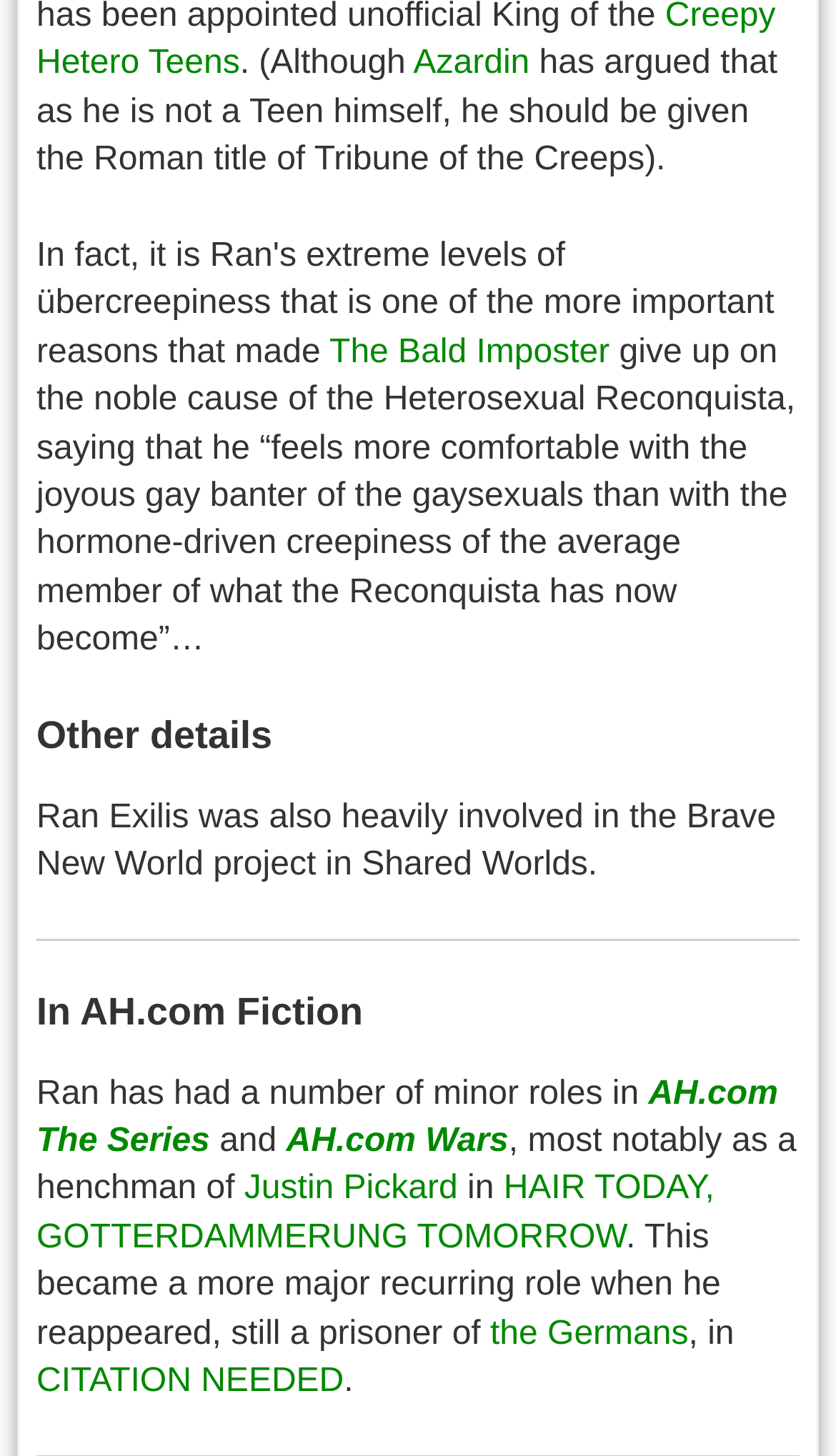What is the name of the person mentioned in the first link? Observe the screenshot and provide a one-word or short phrase answer.

Azardin